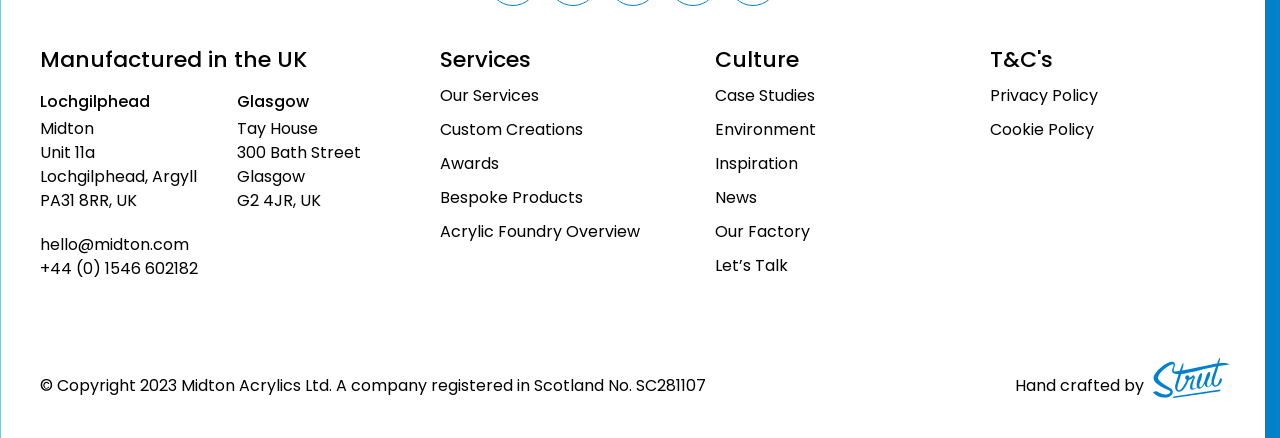Find the bounding box coordinates of the clickable element required to execute the following instruction: "Learn about our services". Provide the coordinates as four float numbers between 0 and 1, i.e., [left, top, right, bottom].

[0.344, 0.193, 0.527, 0.247]